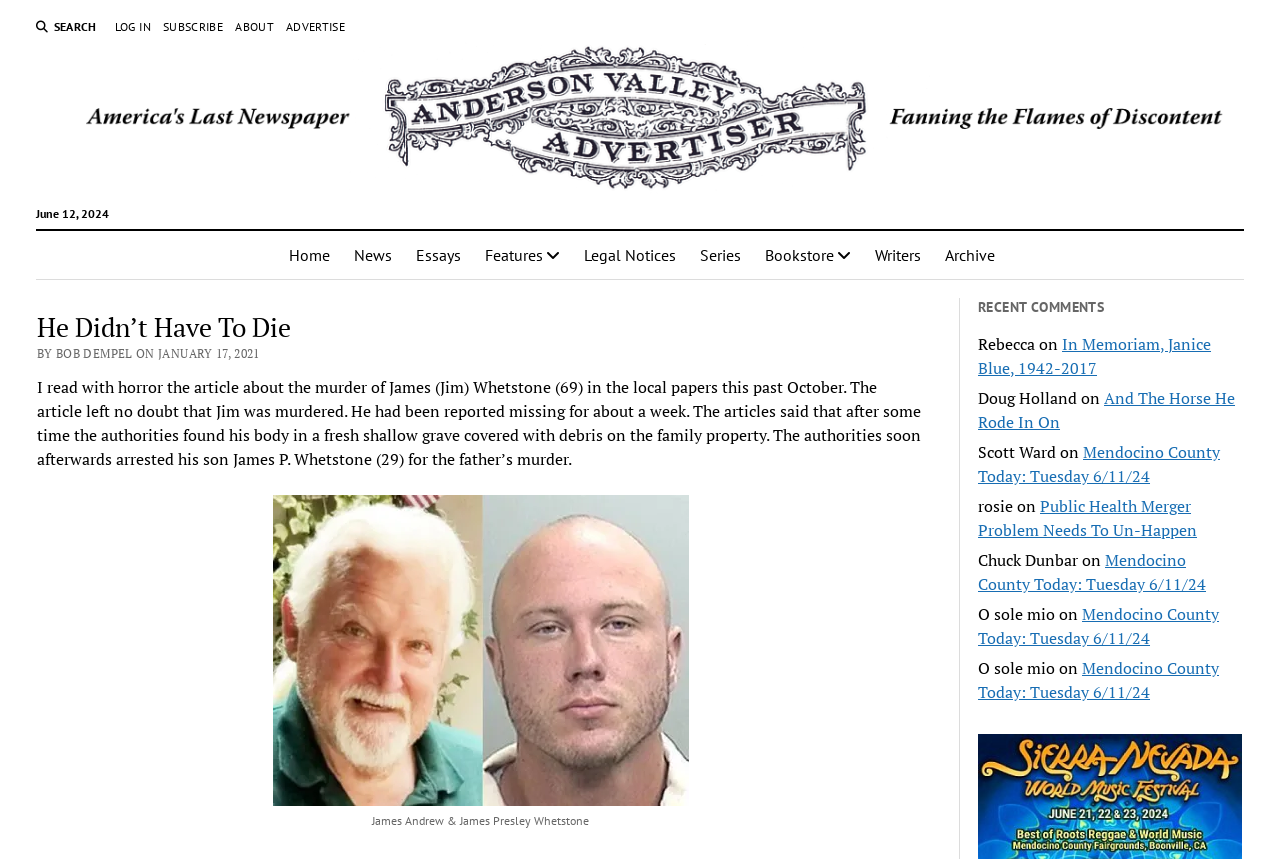Locate the bounding box coordinates of the area to click to fulfill this instruction: "read the article about James Whetstone". The bounding box should be presented as four float numbers between 0 and 1, in the order [left, top, right, bottom].

[0.029, 0.361, 0.722, 0.402]